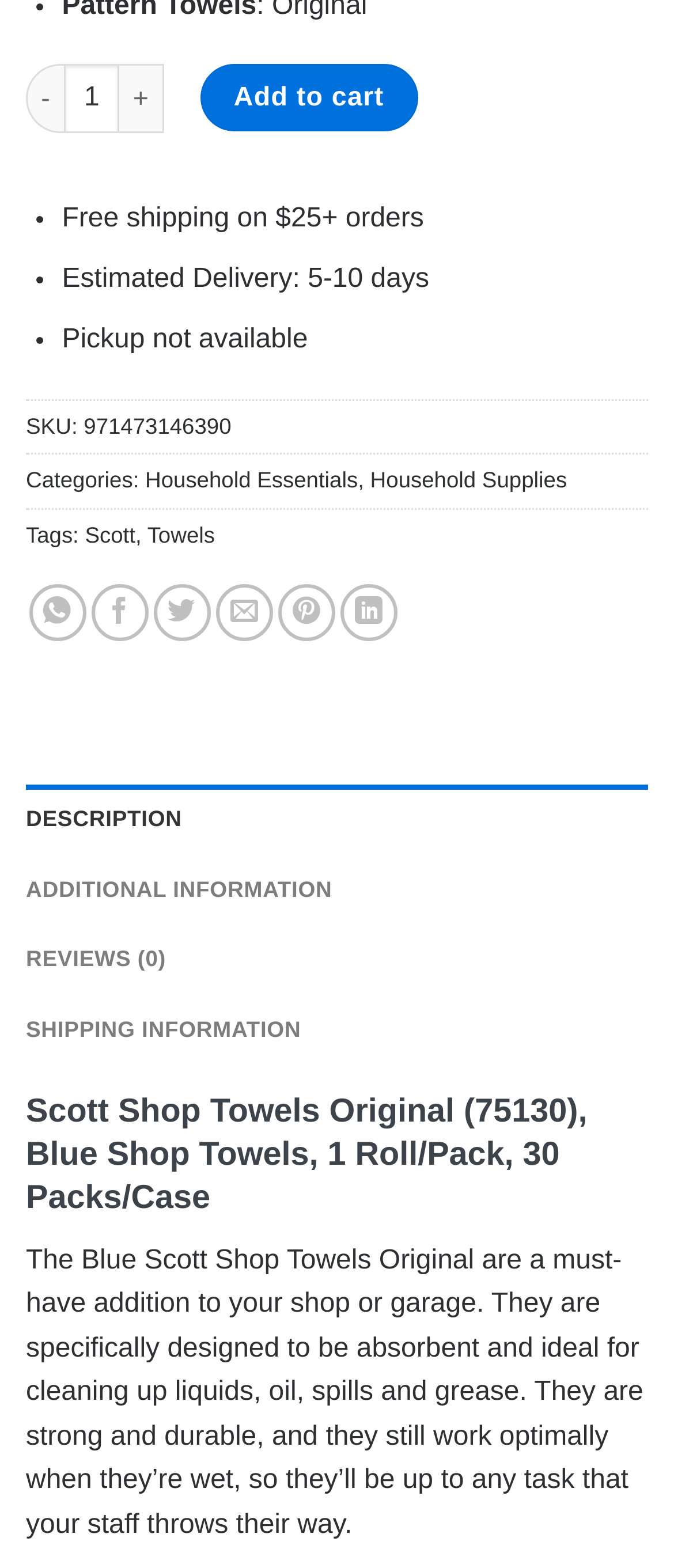Find and indicate the bounding box coordinates of the region you should select to follow the given instruction: "Select SHIPPING INFORMATION tab".

[0.038, 0.634, 0.962, 0.679]